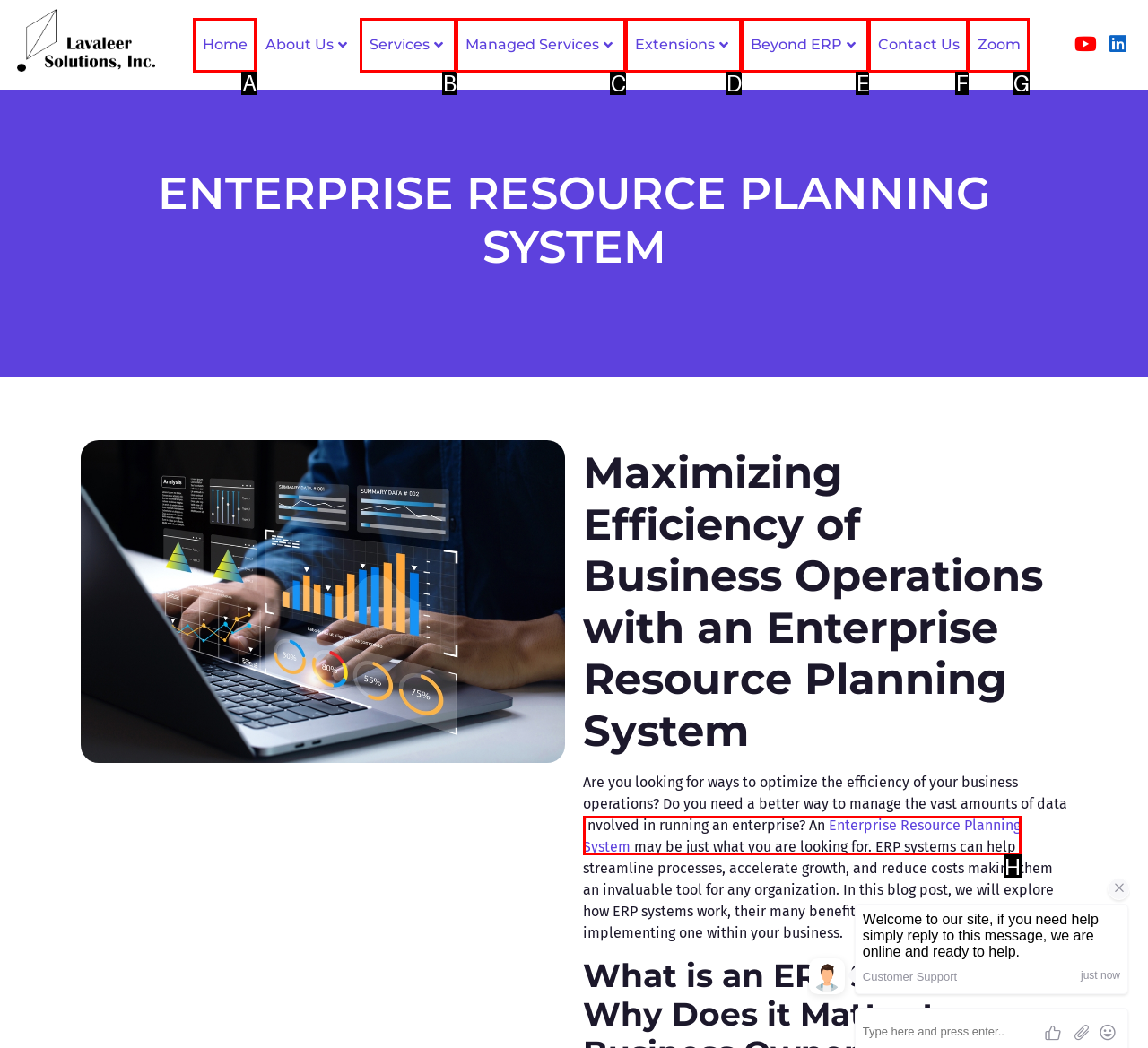Based on the description: Innovation & Education
Select the letter of the corresponding UI element from the choices provided.

None